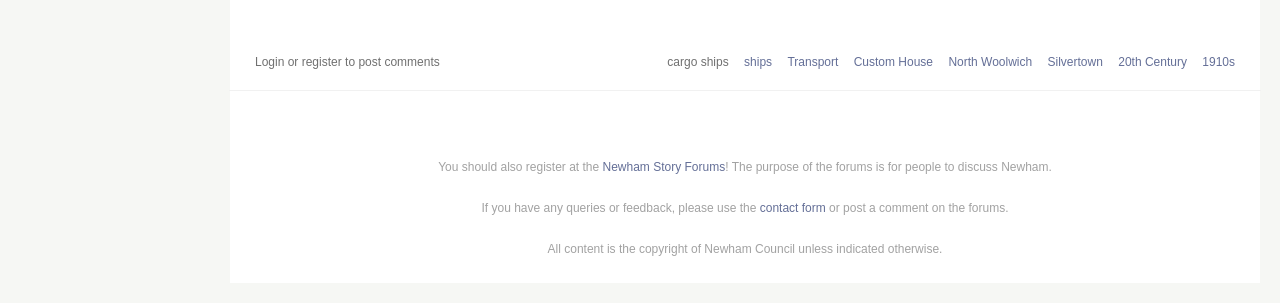How can users post comments?
Give a detailed explanation using the information visible in the image.

According to the static text 'Login or register to post comments' at the top of the page, users need to login or register to be able to post comments on the webpage.